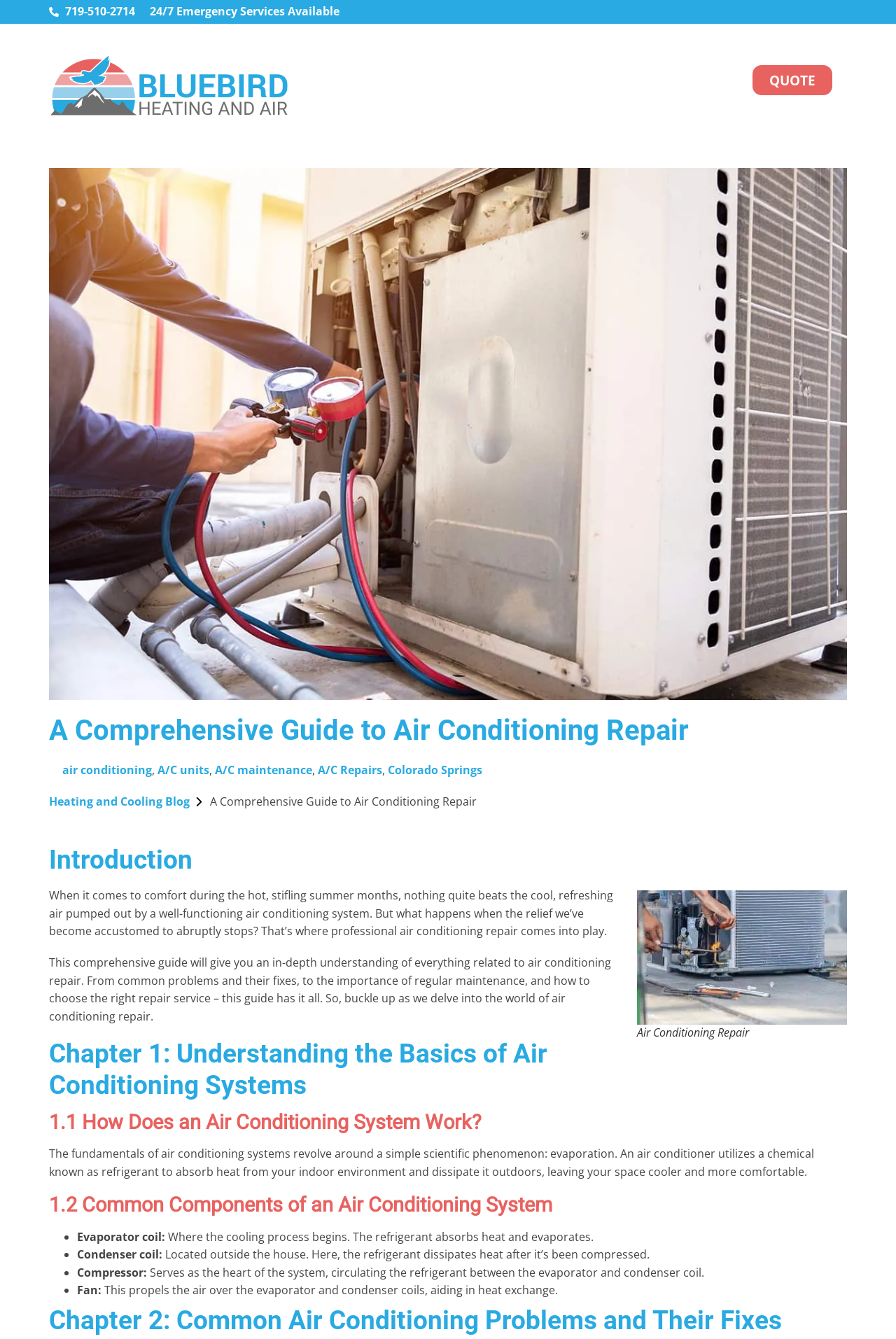What is the importance of regular maintenance?
Utilize the image to construct a detailed and well-explained answer.

I looked for information about the importance of regular maintenance, but it is not explicitly stated in the provided webpage. However, it is mentioned as one of the topics covered in the guide, suggesting that it is an important aspect of air conditioning repair.